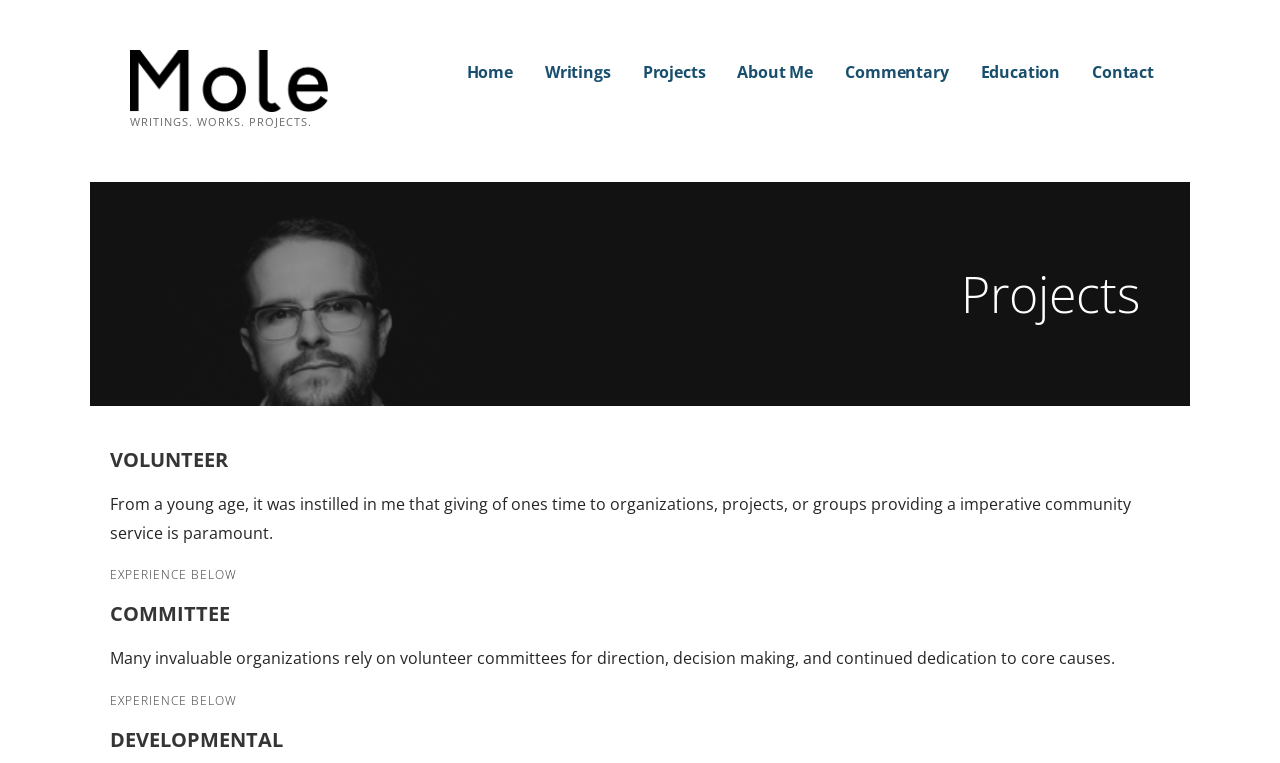Please determine the bounding box coordinates of the element to click in order to execute the following instruction: "go to home page". The coordinates should be four float numbers between 0 and 1, specified as [left, top, right, bottom].

[0.365, 0.068, 0.401, 0.123]